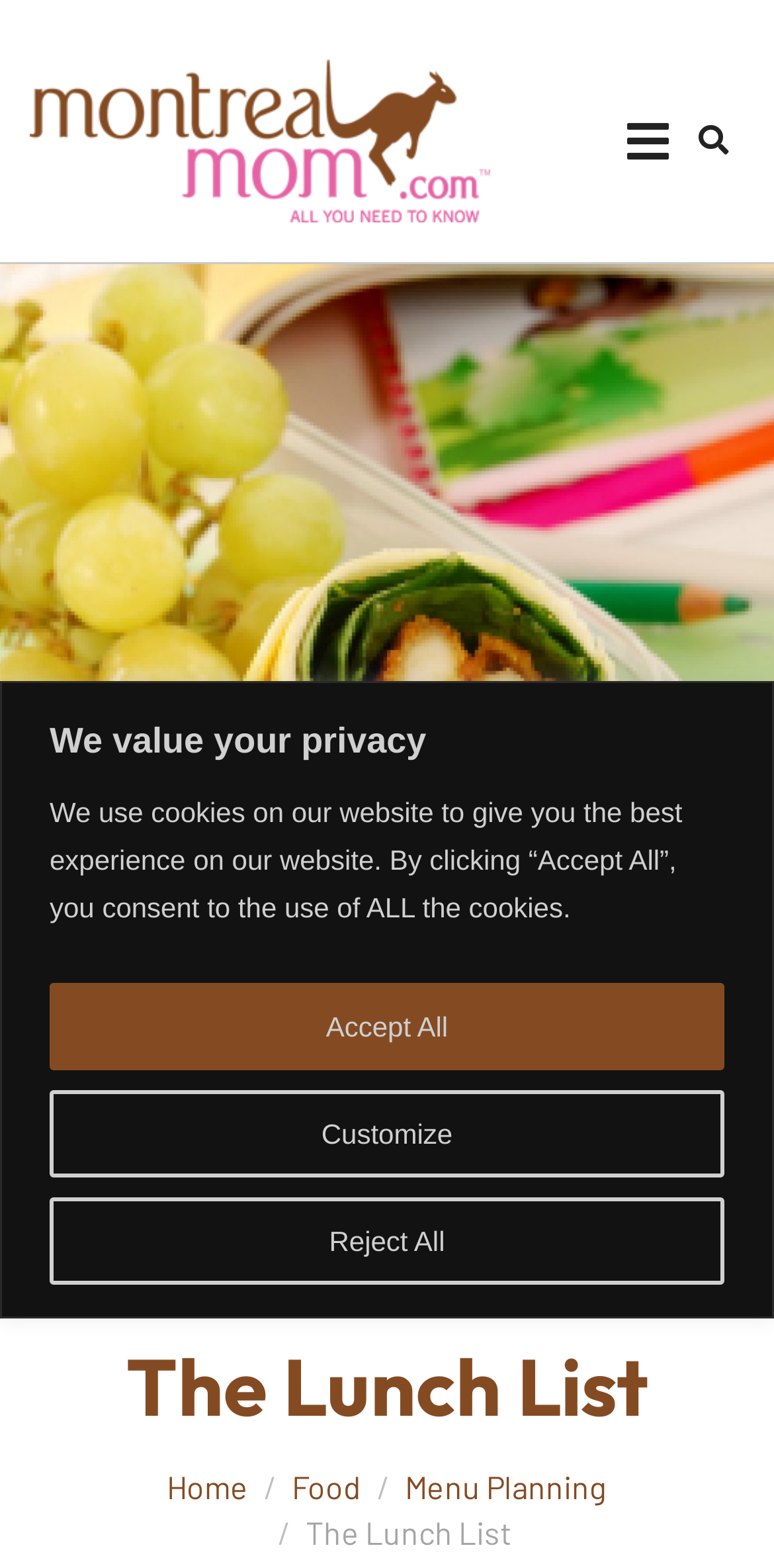Describe the entire webpage, focusing on both content and design.

The webpage is titled "The Lunch List - Montrealmom" and appears to be a blog or website focused on lunch ideas and planning. At the top of the page, there is a privacy notice that spans the entire width, informing users about the use of cookies on the website. This notice contains three buttons: "Customize", "Reject All", and "Accept All", which are aligned horizontally and centered near the top of the page.

Below the privacy notice, there is a large image that takes up most of the page's width, showcasing a school lunch series featuring a chicken wrap sandwich. Above the image, there is a small link in the top-left corner, and a search bar in the top-right corner.

The webpage's title, "The Lunch List", is displayed prominently in the middle of the page, with a smaller version of the title repeated at the bottom of the page. The bottom section of the page features a navigation menu with three links: "Home", "Food", and "Menu Planning", which are aligned horizontally and centered at the bottom of the page.

The overall content of the webpage appears to be related to lunch ideas and planning, with a focus on inspiring and creative lunch options.